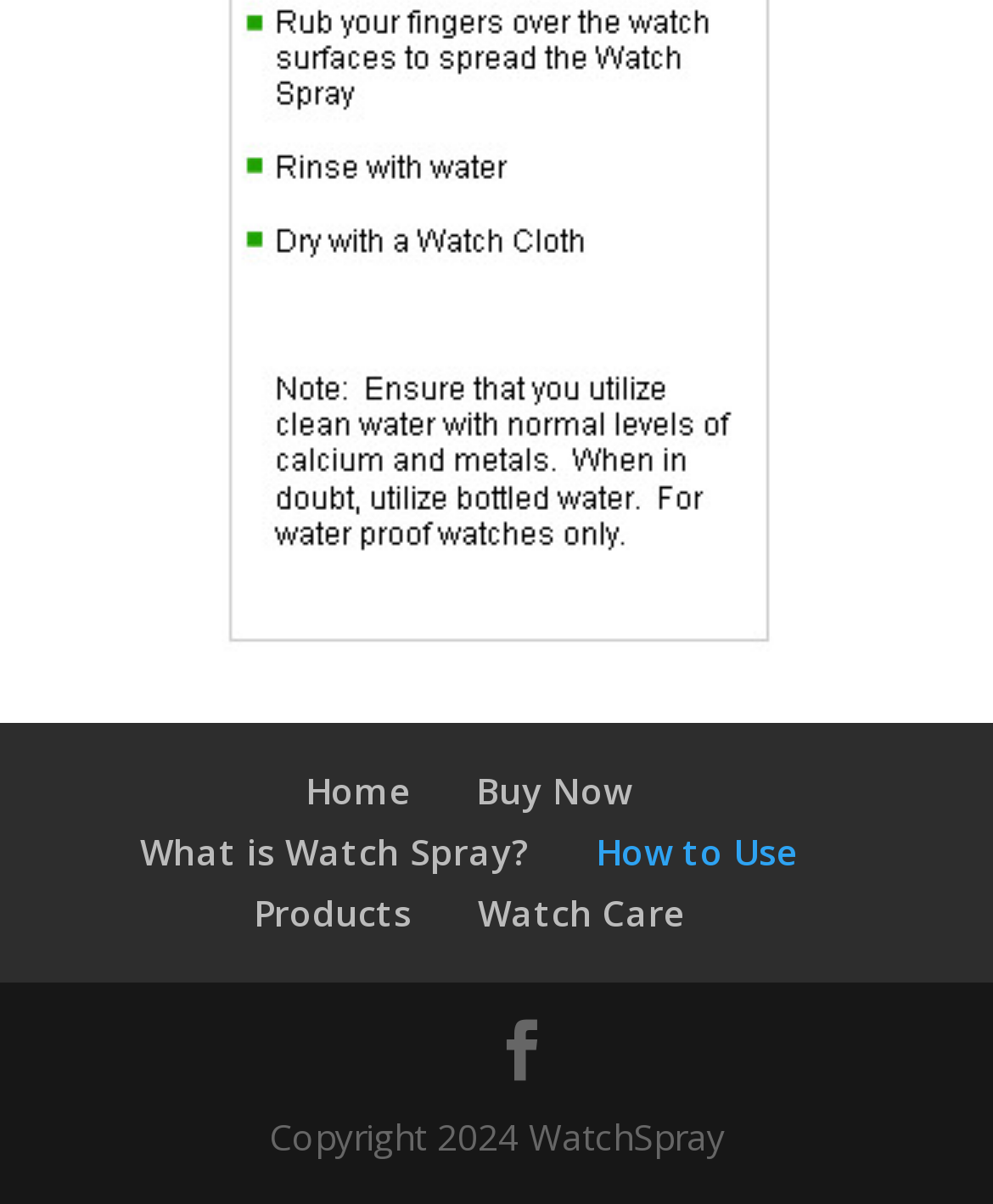Is there an icon link on the webpage?
Give a thorough and detailed response to the question.

Yes, there is an icon link on the webpage with OCR text '' and a bounding box of [0.495, 0.847, 0.556, 0.9].